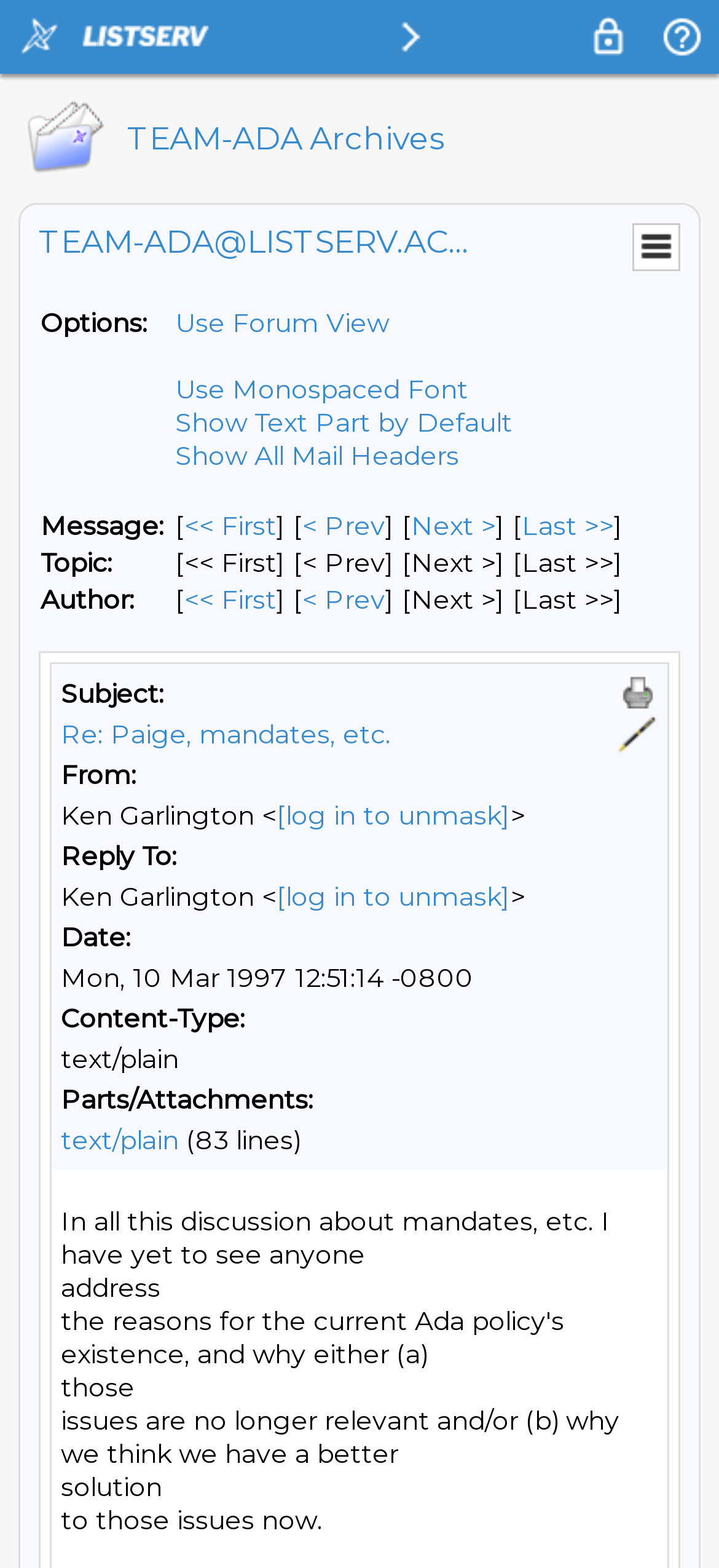Determine the bounding box coordinates for the UI element matching this description: "Use Monospaced Font".

[0.244, 0.238, 0.651, 0.259]